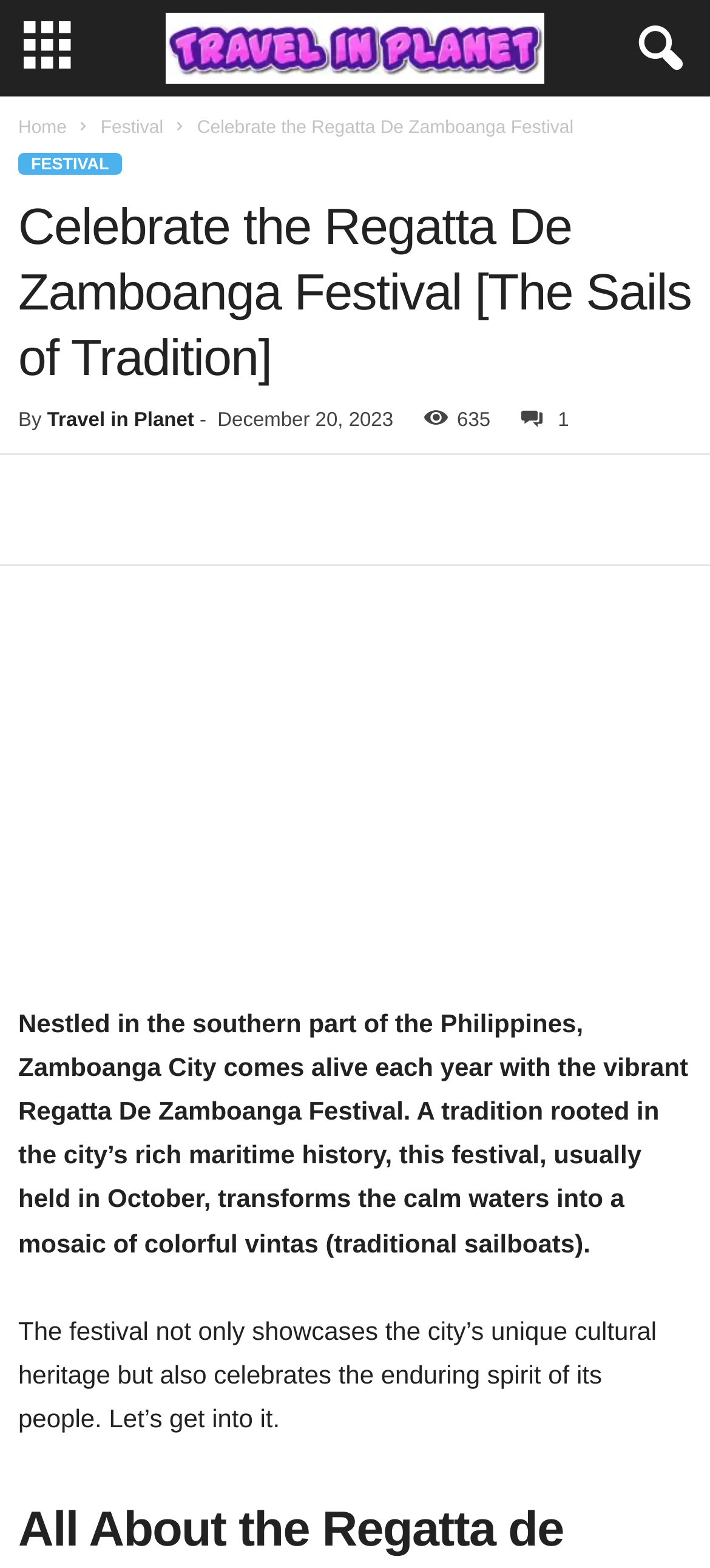Reply to the question with a brief word or phrase: How many social media links are there?

5